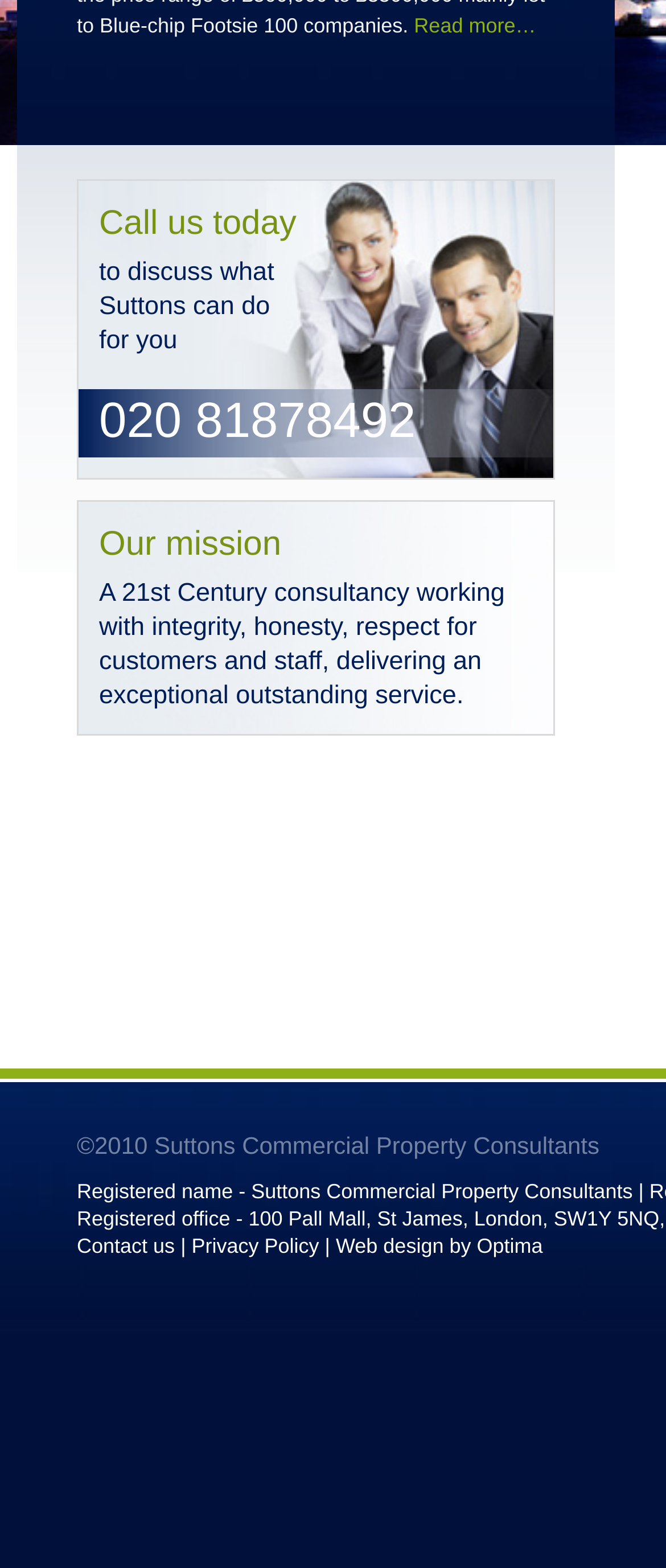From the given element description: "Privacy Policy", find the bounding box for the UI element. Provide the coordinates as four float numbers between 0 and 1, in the order [left, top, right, bottom].

[0.288, 0.787, 0.479, 0.802]